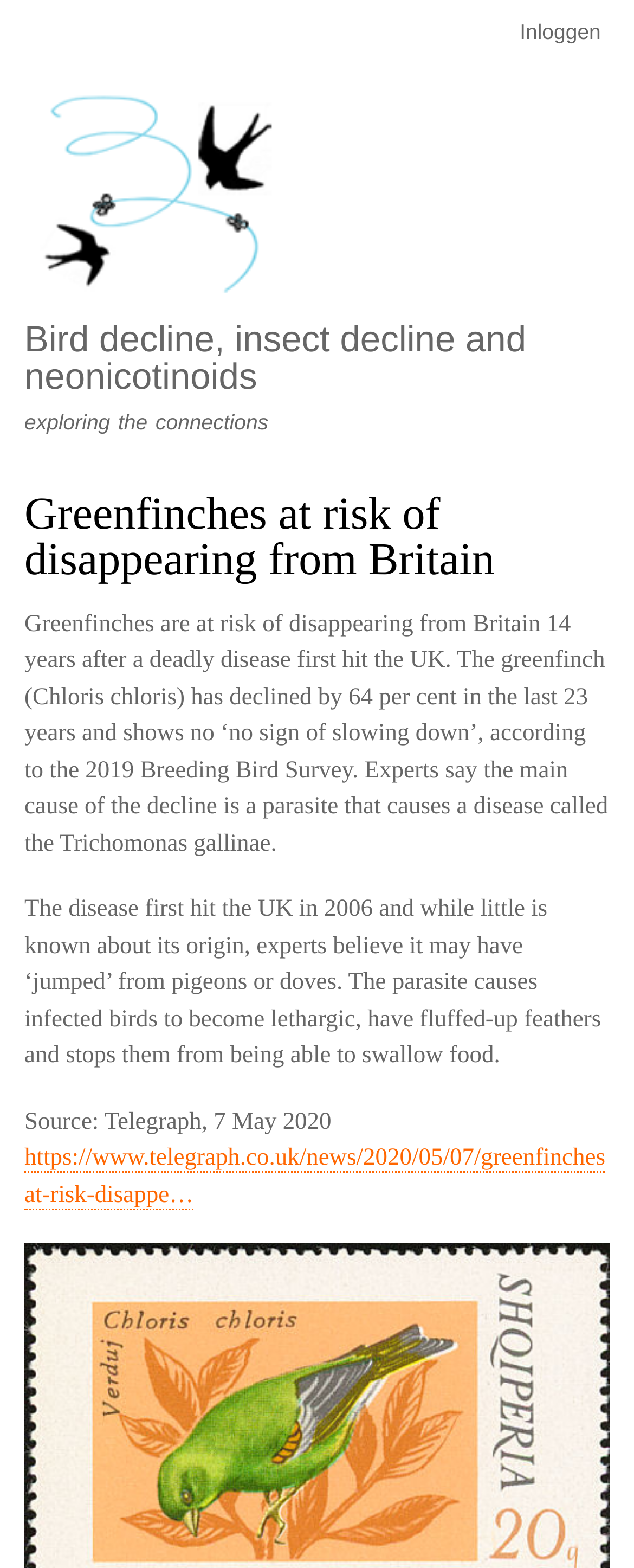Determine the bounding box for the UI element described here: "Inloggen".

[0.793, 0.0, 0.974, 0.042]